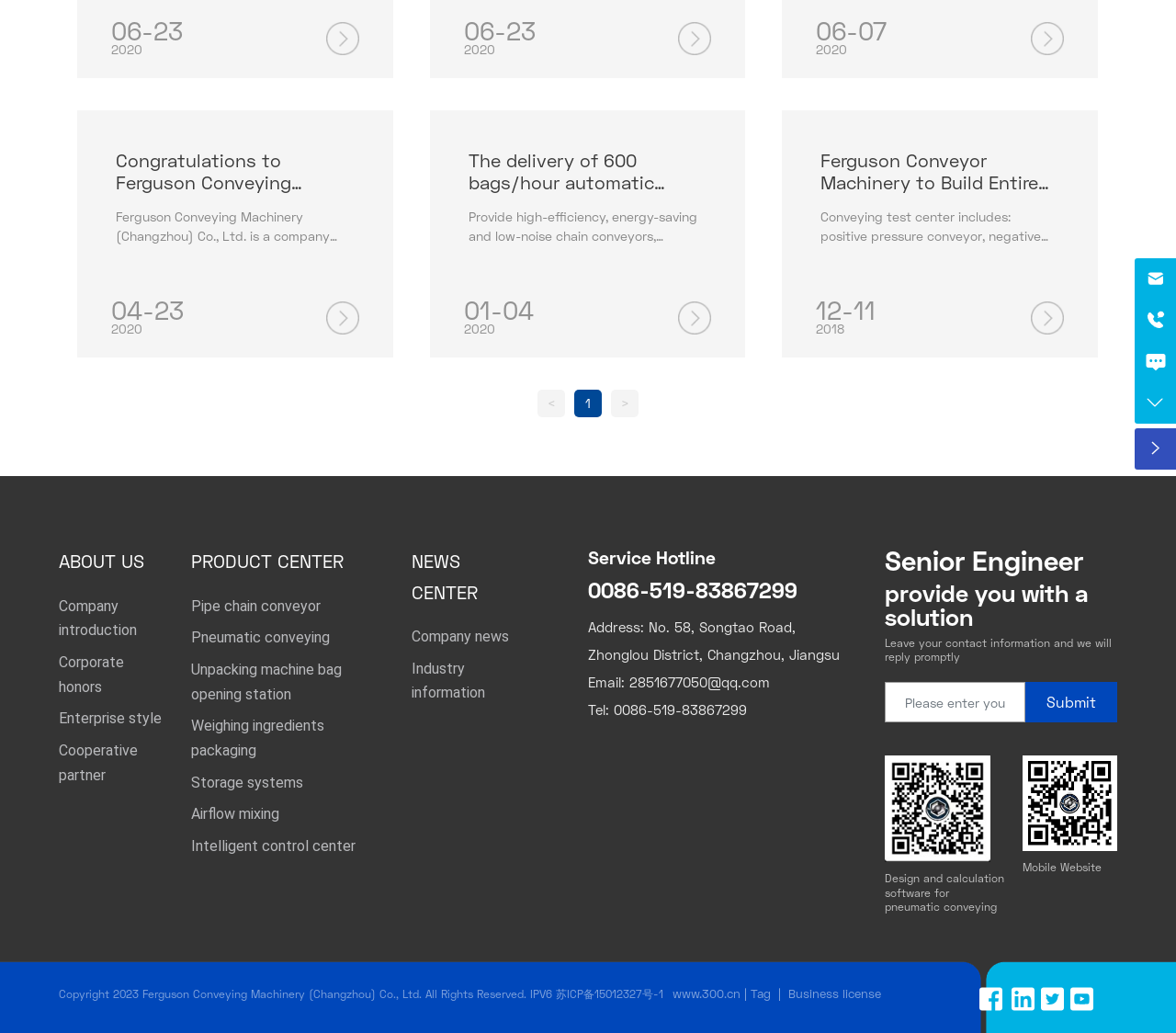Identify the bounding box for the described UI element: "Storage systems".

[0.163, 0.747, 0.258, 0.766]